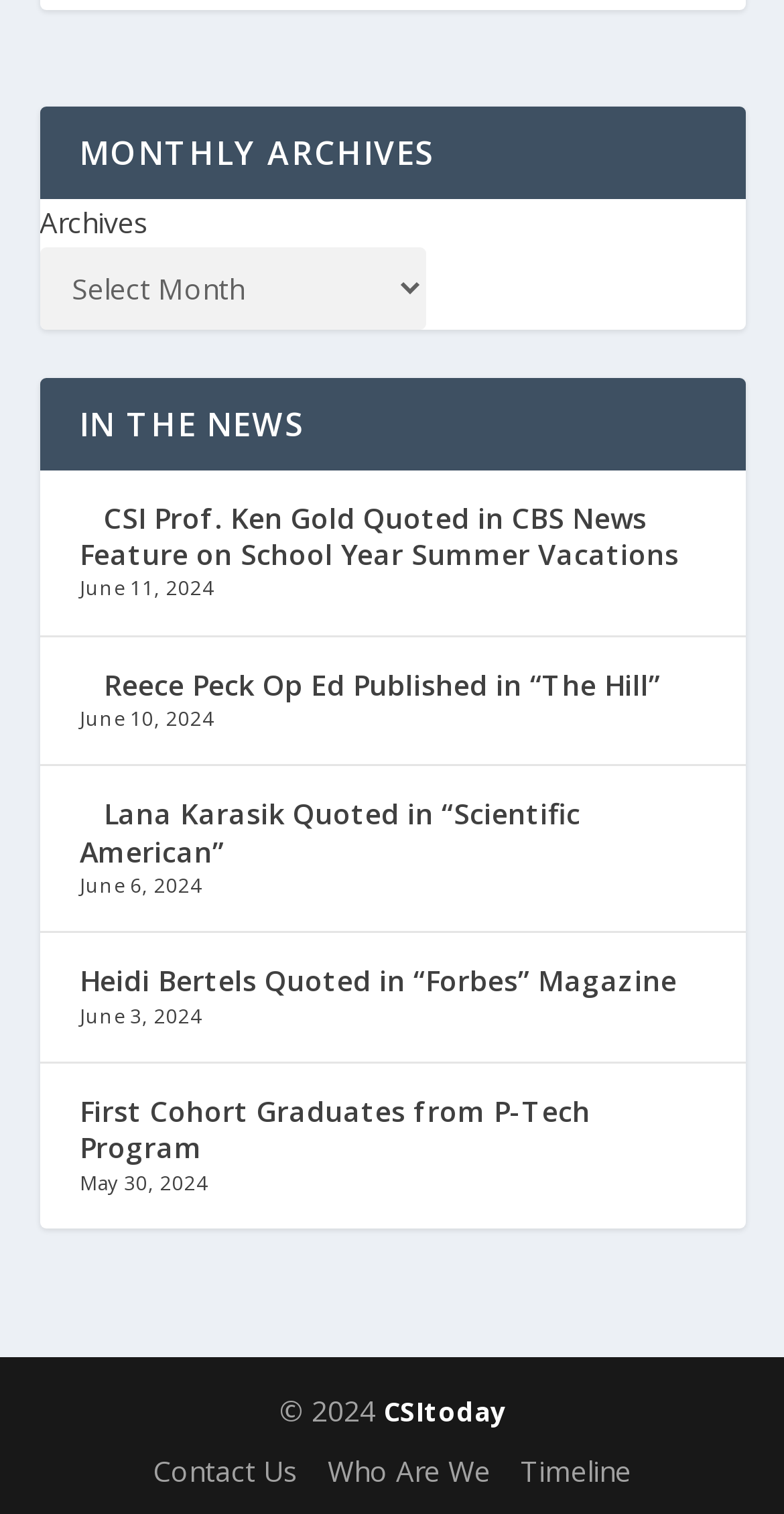What is the title of the first section?
Based on the screenshot, respond with a single word or phrase.

MONTHLY ARCHIVES